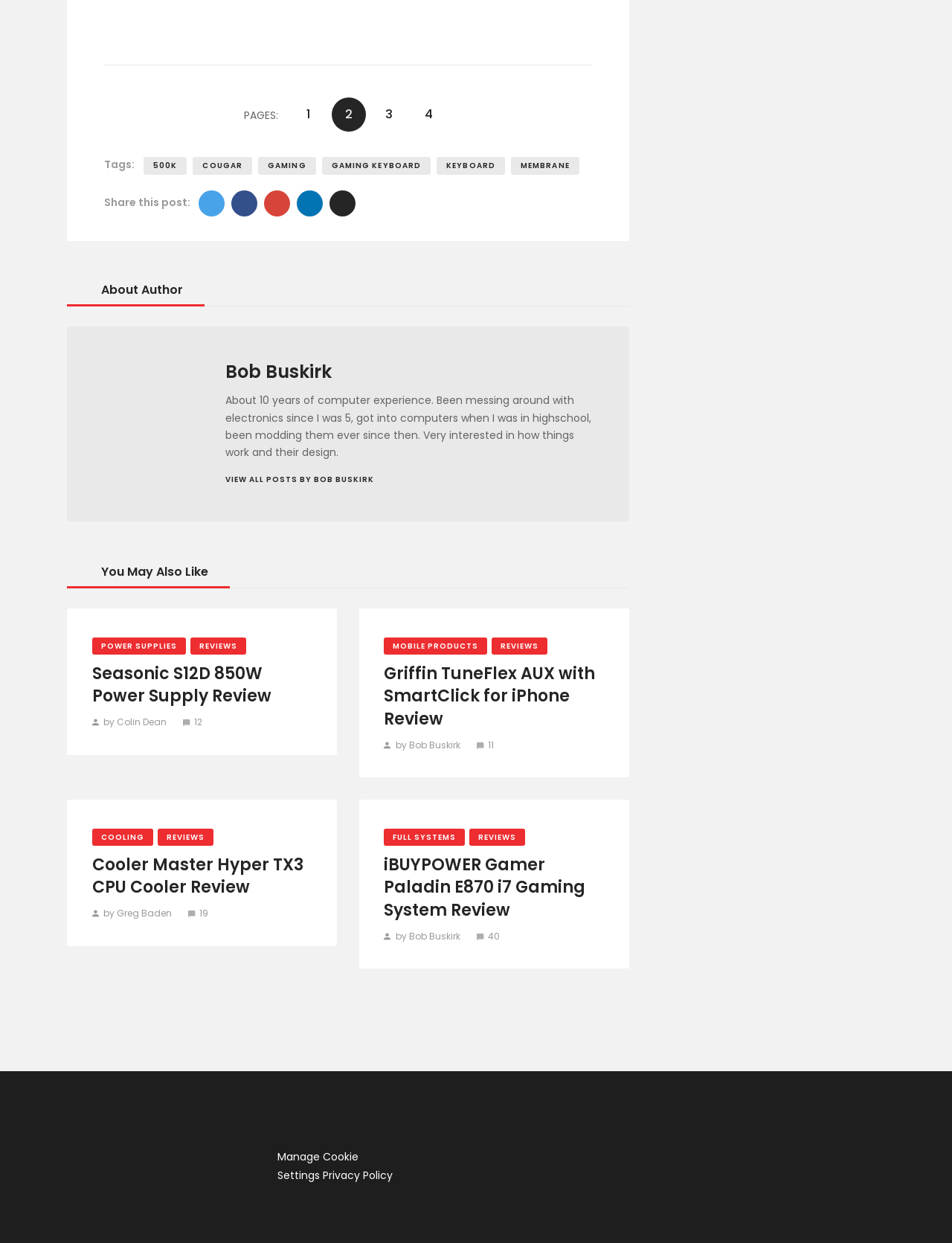What is the category of the post 'Griffin TuneFlex AUX with SmartClick for iPhone Review'? Observe the screenshot and provide a one-word or short phrase answer.

MOBILE PRODUCTS